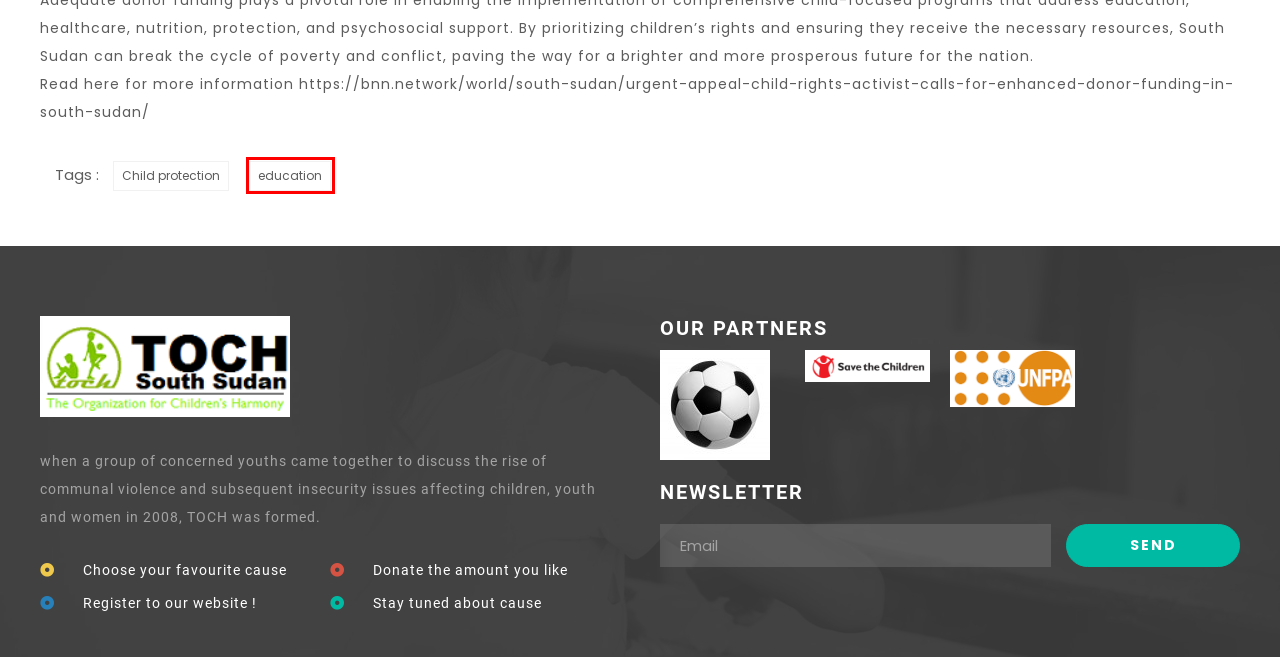You are given a screenshot of a webpage with a red rectangle bounding box around an element. Choose the best webpage description that matches the page after clicking the element in the bounding box. Here are the candidates:
A. education - TOCH South Sudan
B. OUR PARTNERS - TOCH South Sudan
C. TOCH South Sudan - The Organization for Children Harmony
D. BOD - TOCH South Sudan
E. Contact Us - TOCH South Sudan
F. Child protection - TOCH South Sudan
G. About Us - TOCH South Sudan
H. Blog - TOCH South Sudan

A